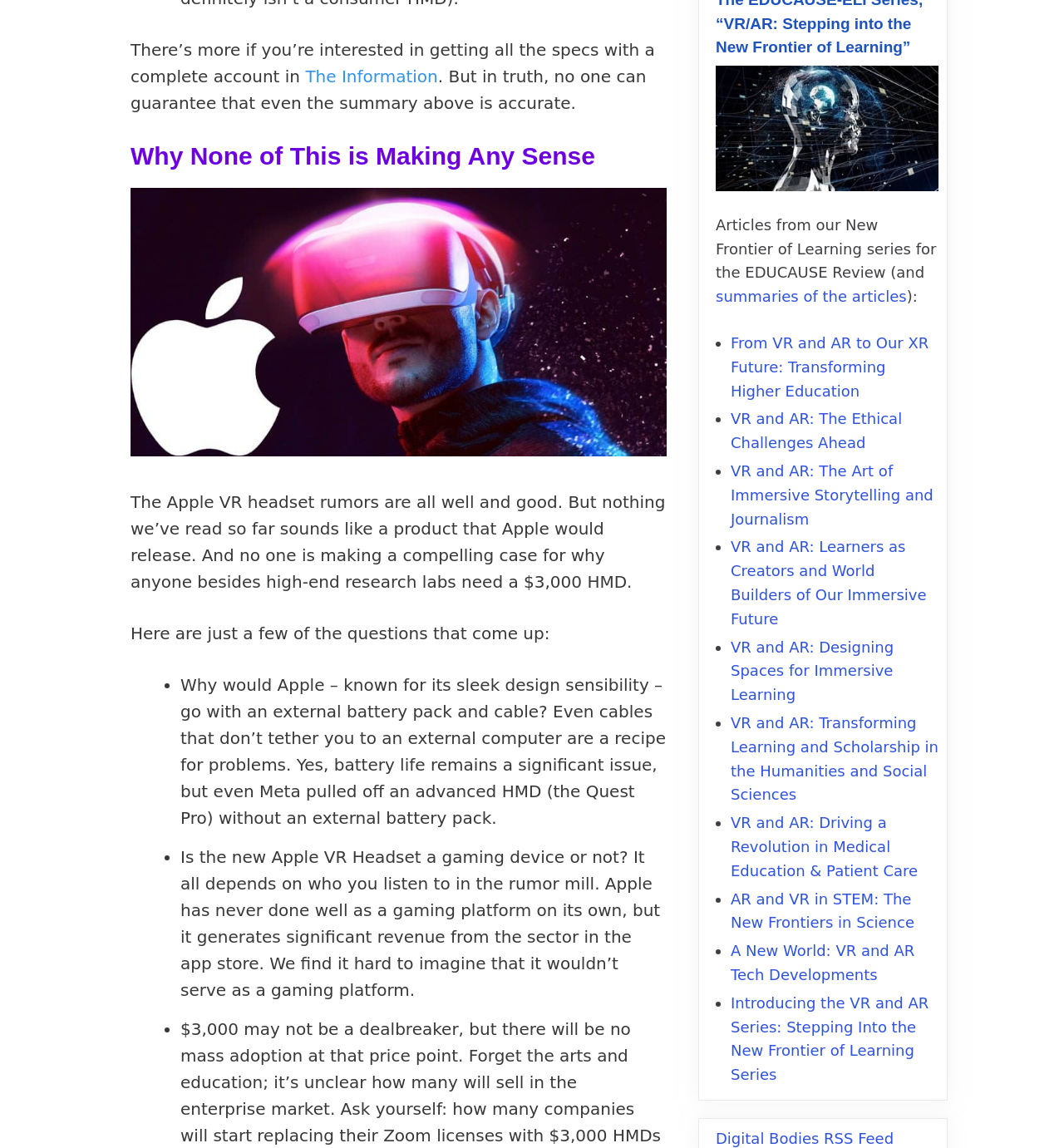Pinpoint the bounding box coordinates of the element you need to click to execute the following instruction: "Explore 'VR and AR: The Ethical Challenges Ahead' article". The bounding box should be represented by four float numbers between 0 and 1, in the format [left, top, right, bottom].

[0.687, 0.357, 0.848, 0.393]